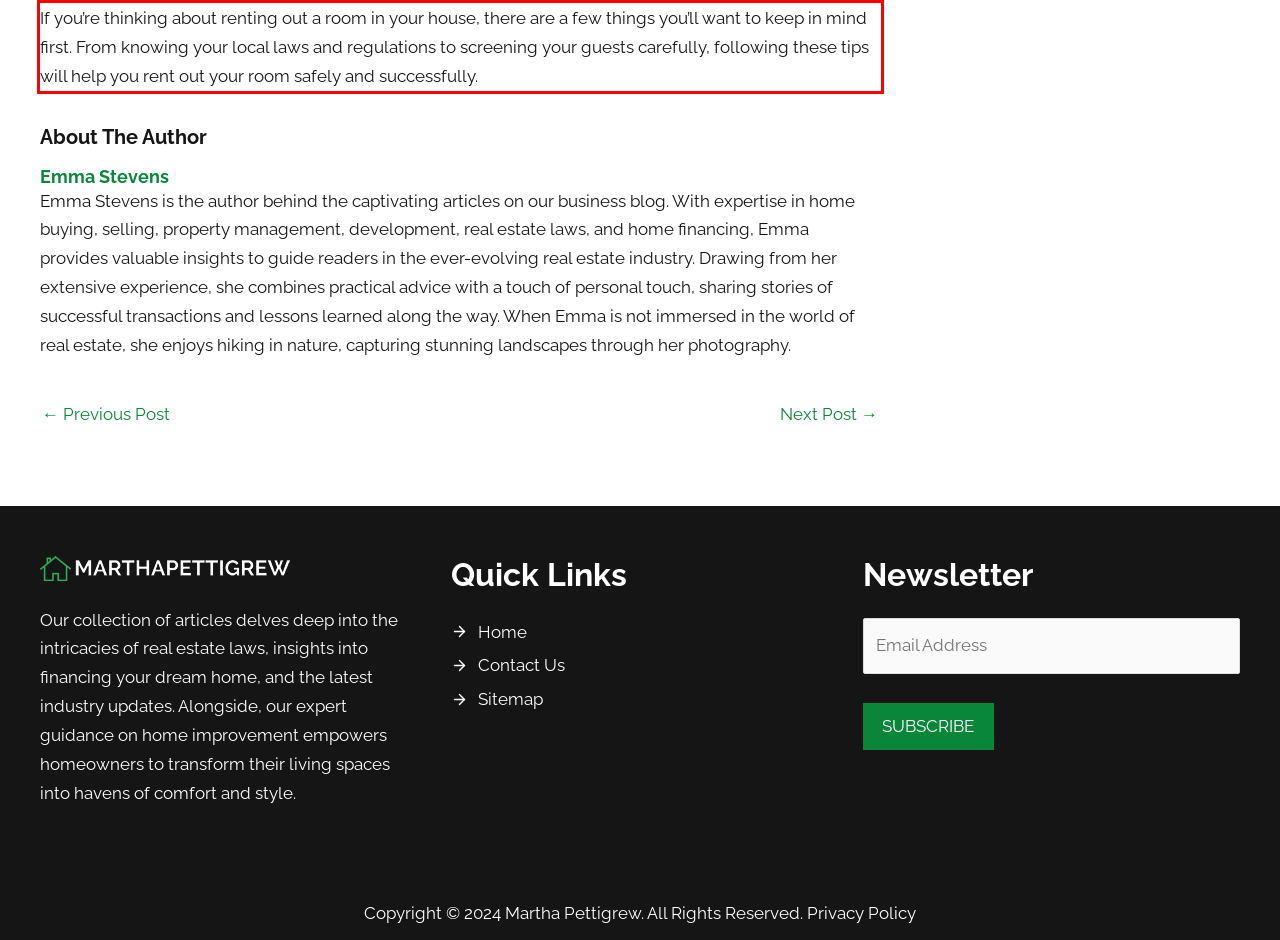View the screenshot of the webpage and identify the UI element surrounded by a red bounding box. Extract the text contained within this red bounding box.

If you’re thinking about renting out a room in your house, there are a few things you’ll want to keep in mind first. From knowing your local laws and regulations to screening your guests carefully, following these tips will help you rent out your room safely and successfully.